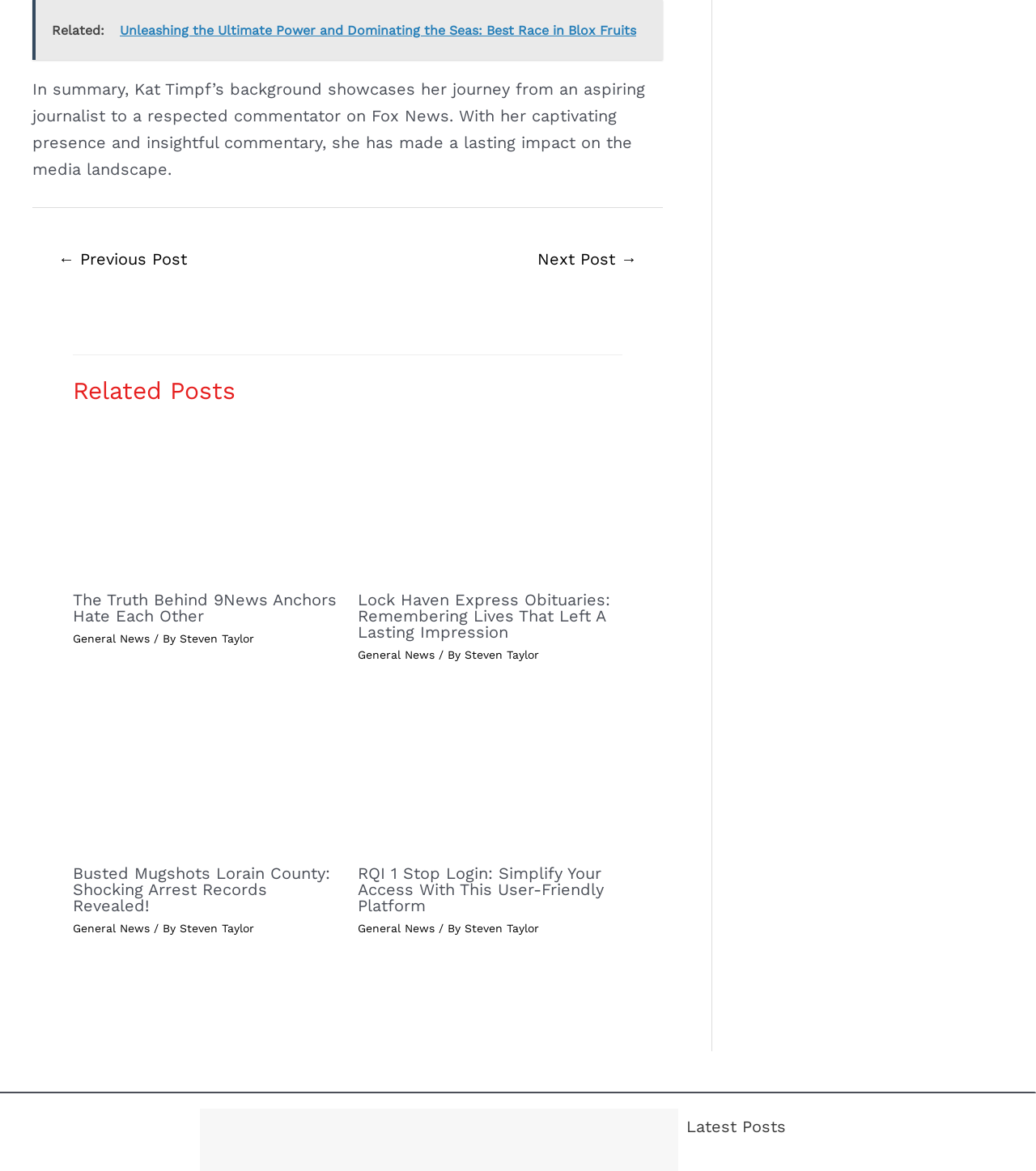Respond to the question below with a single word or phrase: How many related posts are there on this webpage?

4